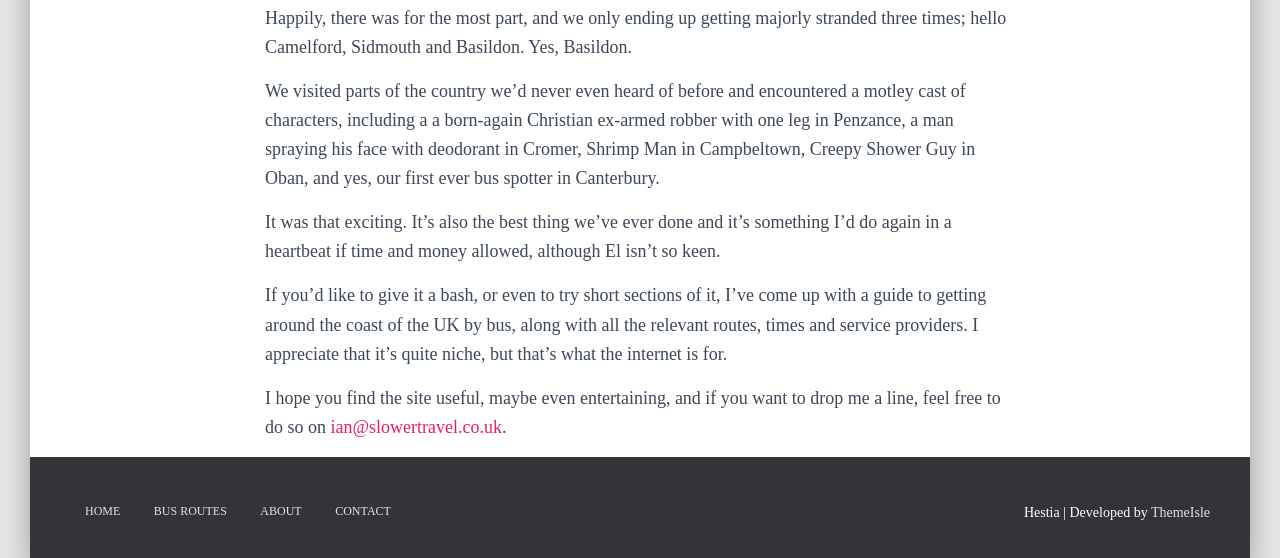Using the element description provided, determine the bounding box coordinates in the format (top-left x, top-left y, bottom-right x, bottom-right y). Ensure that all values are floating point numbers between 0 and 1. Element description: Home

[0.055, 0.873, 0.106, 0.961]